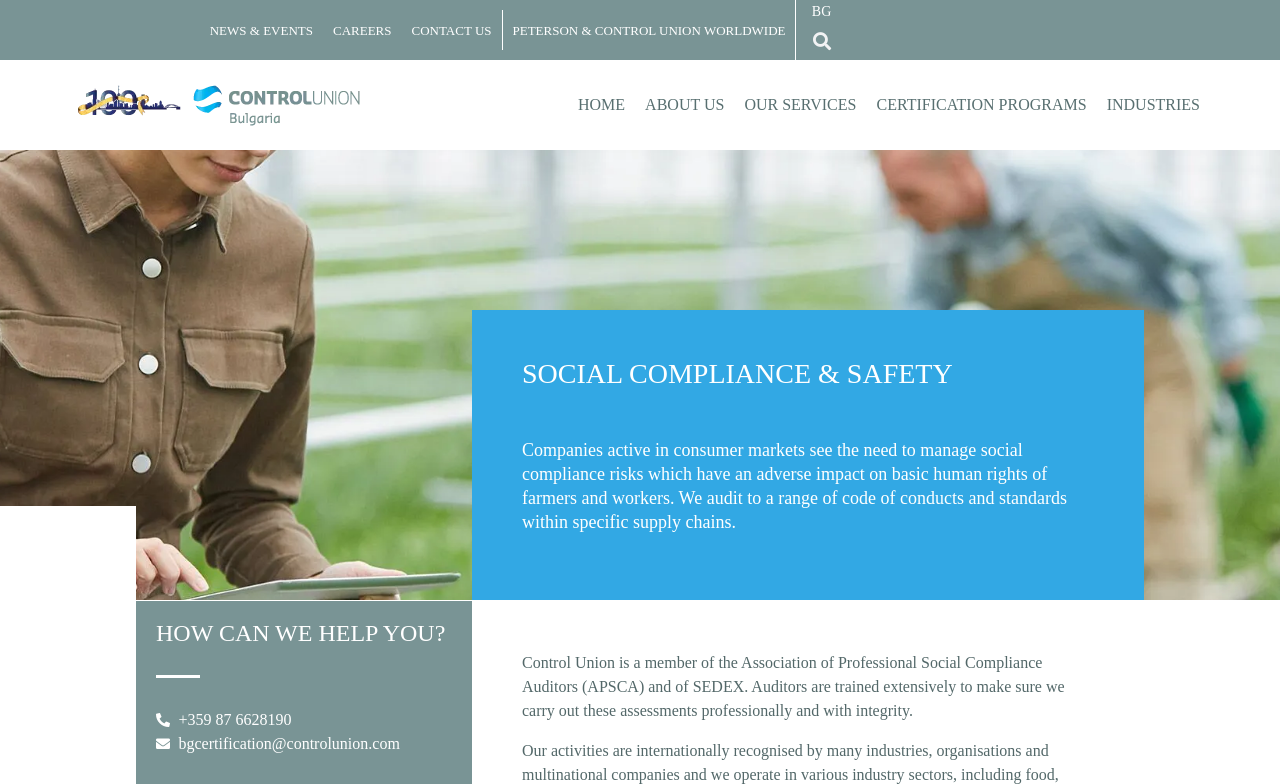Find the bounding box coordinates for the area you need to click to carry out the instruction: "Visit the HOME page". The coordinates should be four float numbers between 0 and 1, indicated as [left, top, right, bottom].

[0.444, 0.077, 0.496, 0.191]